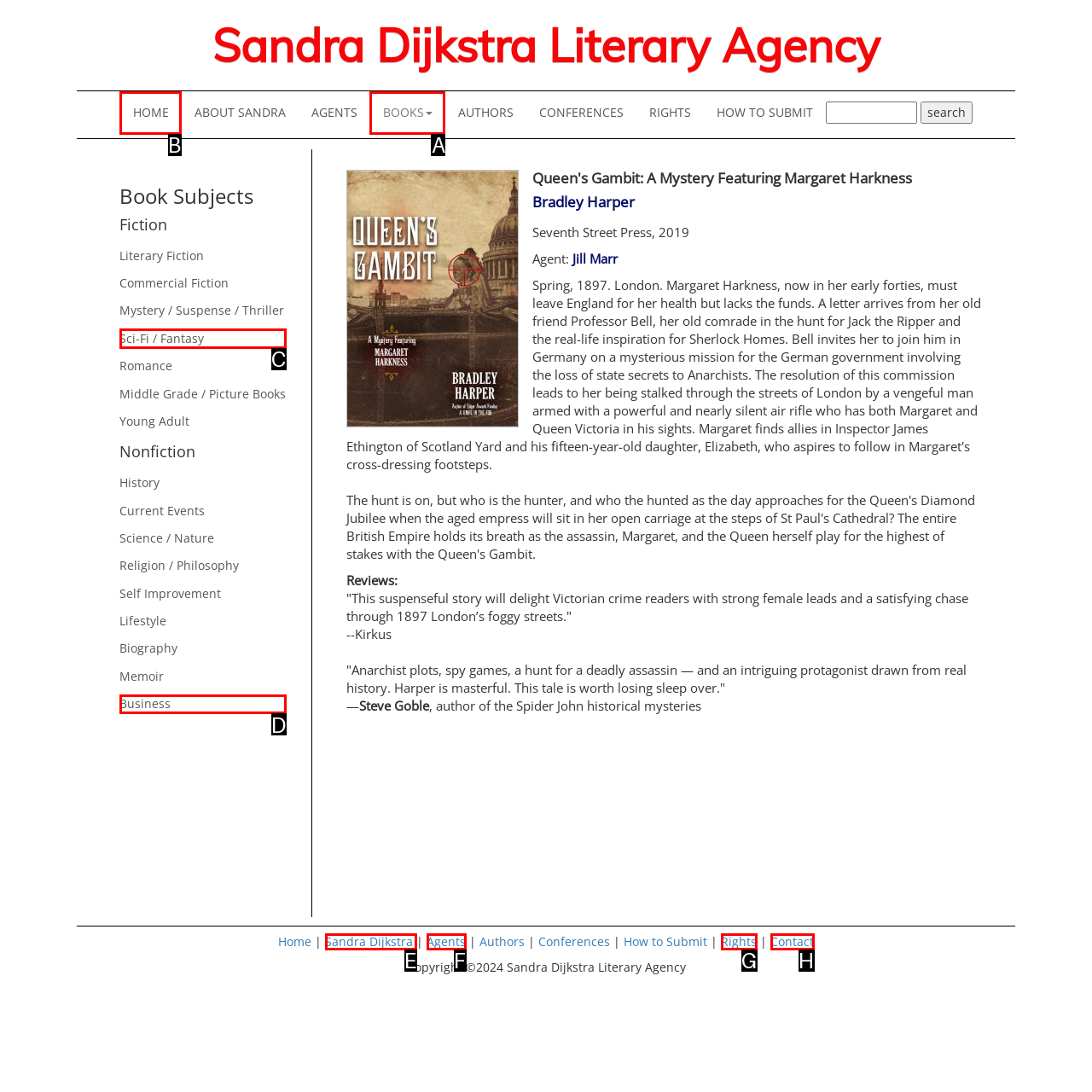Which UI element's letter should be clicked to achieve the task: Click the HOME link
Provide the letter of the correct choice directly.

B